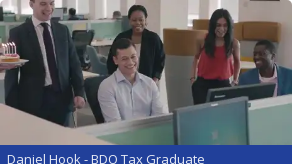Describe all the aspects of the image extensively.

The image features a joyful workplace scene centered around Daniel Hook, a BDO Tax Graduate, who appears to be celebrating a special occasion. Daniel is sitting at a computer with a cheerful expression, while colleagues stand nearby, smiling and engaging in light-hearted conversation. One colleague holds a cake, suggesting a celebration, likely for a birthday or work milestone. The modern office environment is visible in the background, characterized by open spaces and bright lighting, indicative of a friendly and collaborative office culture. The text overlay identifies Daniel Hook's role, highlighting the celebratory moment within the context of his graduate career at BDO.